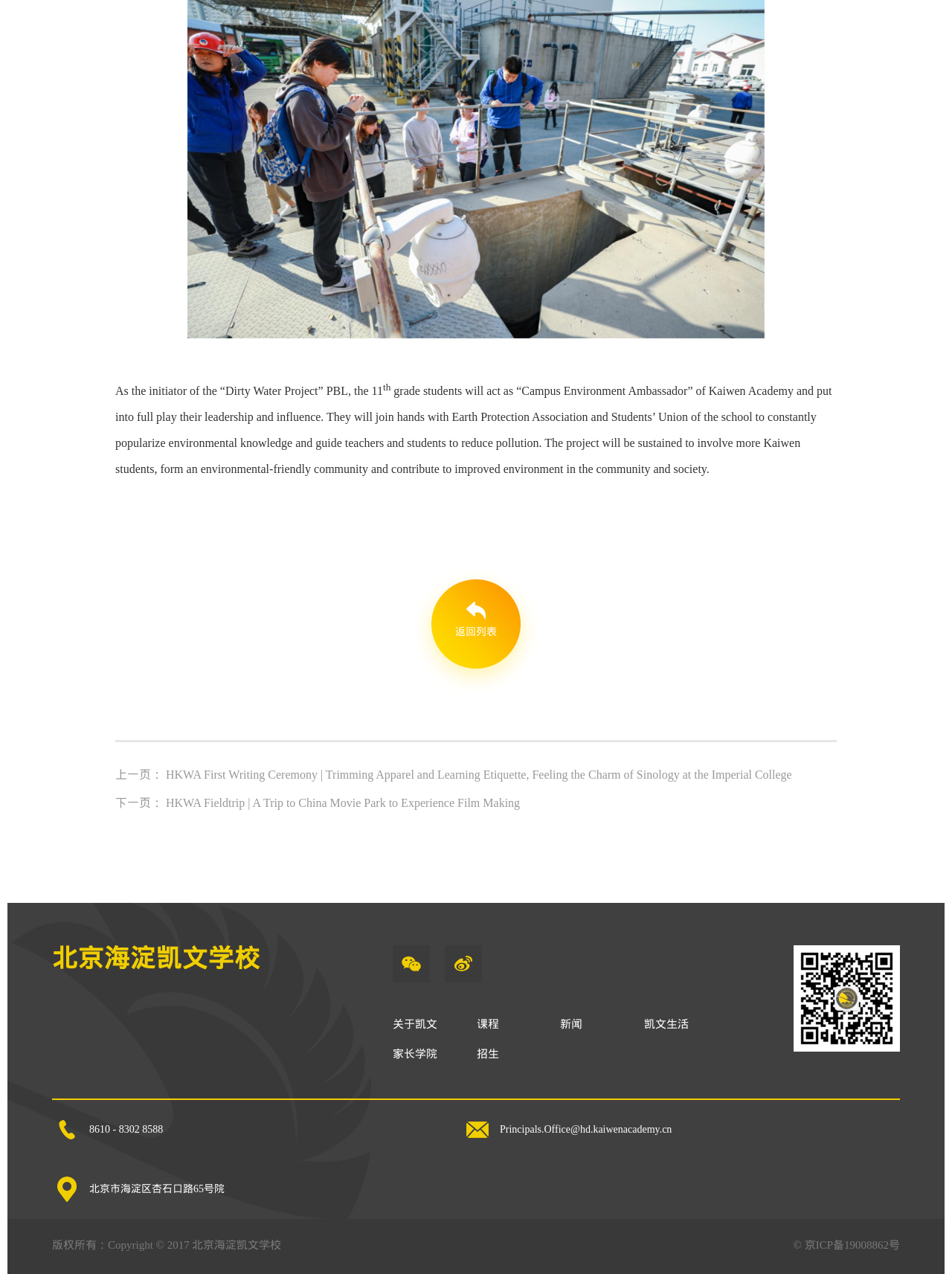From the screenshot, find the bounding box of the UI element matching this description: "Submit An Image". Supply the bounding box coordinates in the form [left, top, right, bottom], each a float between 0 and 1.

None